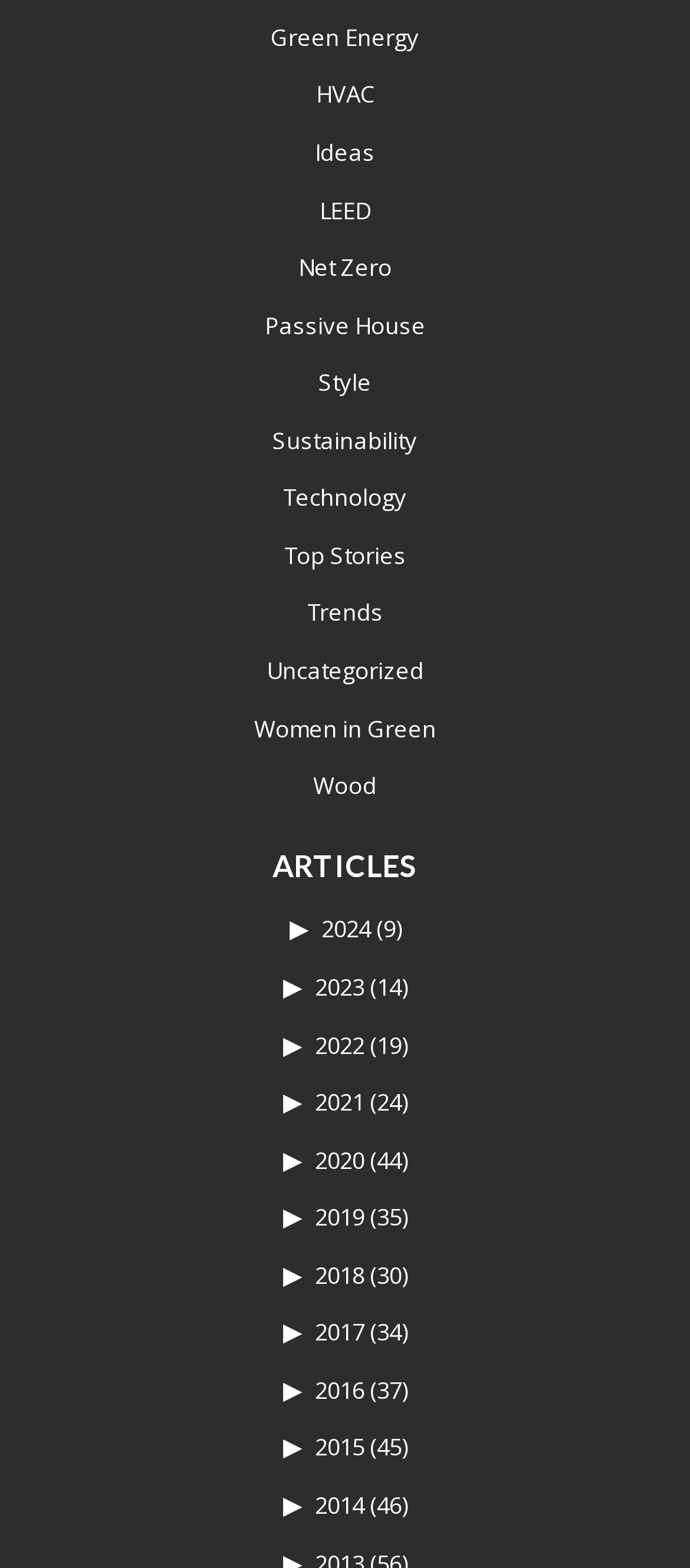Bounding box coordinates should be in the format (top-left x, top-left y, bottom-right x, bottom-right y) and all values should be floating point numbers between 0 and 1. Determine the bounding box coordinate for the UI element described as: parent_node: 2017 (34)

[0.41, 0.844, 0.444, 0.859]